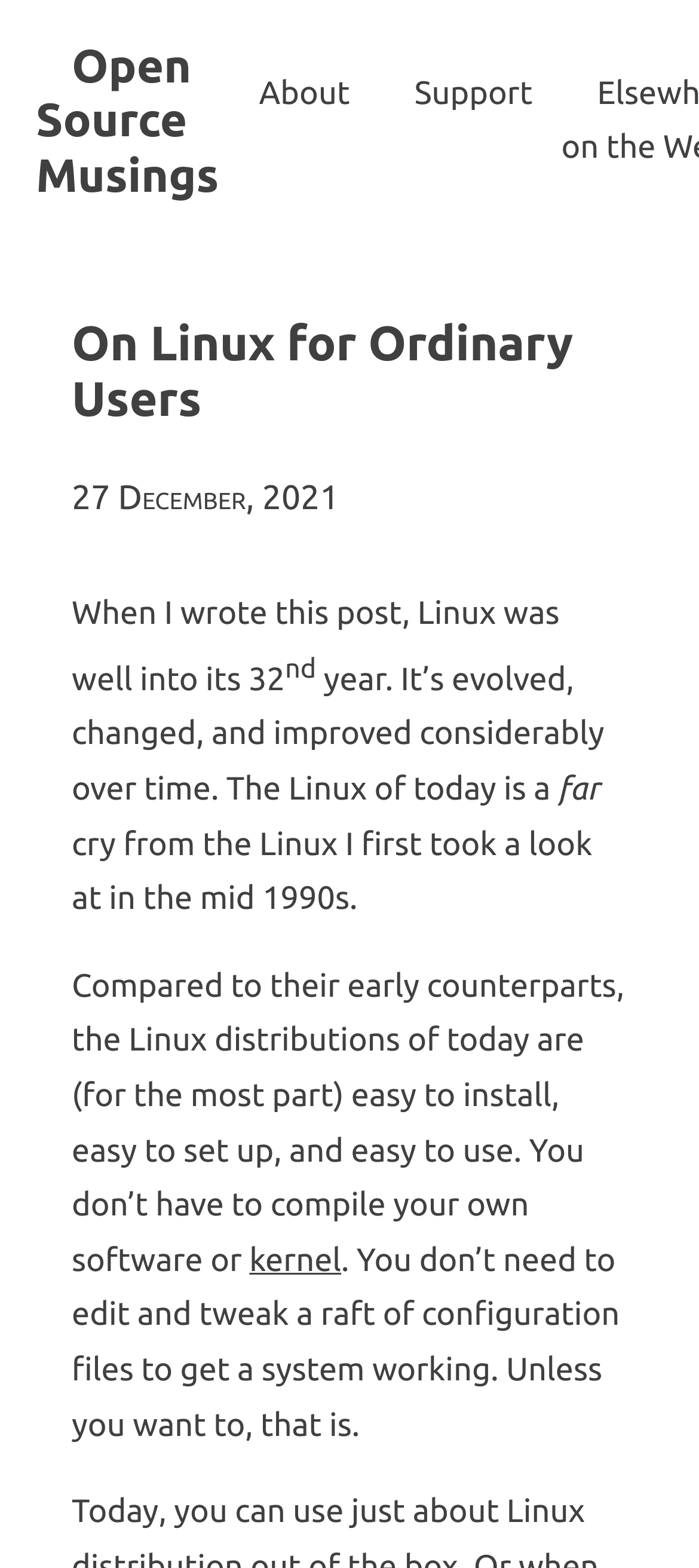Using the provided element description: "Open Source Musings", determine the bounding box coordinates of the corresponding UI element in the screenshot.

[0.051, 0.025, 0.313, 0.128]